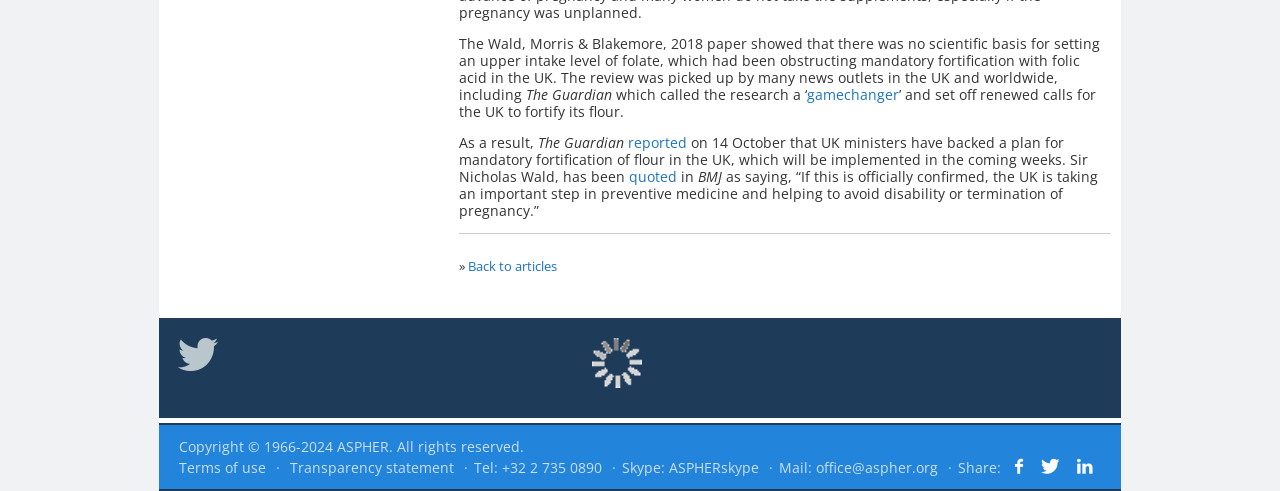Please identify the bounding box coordinates of the region to click in order to complete the task: "Contact ASPHER via Skype". The coordinates must be four float numbers between 0 and 1, specified as [left, top, right, bottom].

[0.523, 0.932, 0.593, 0.971]